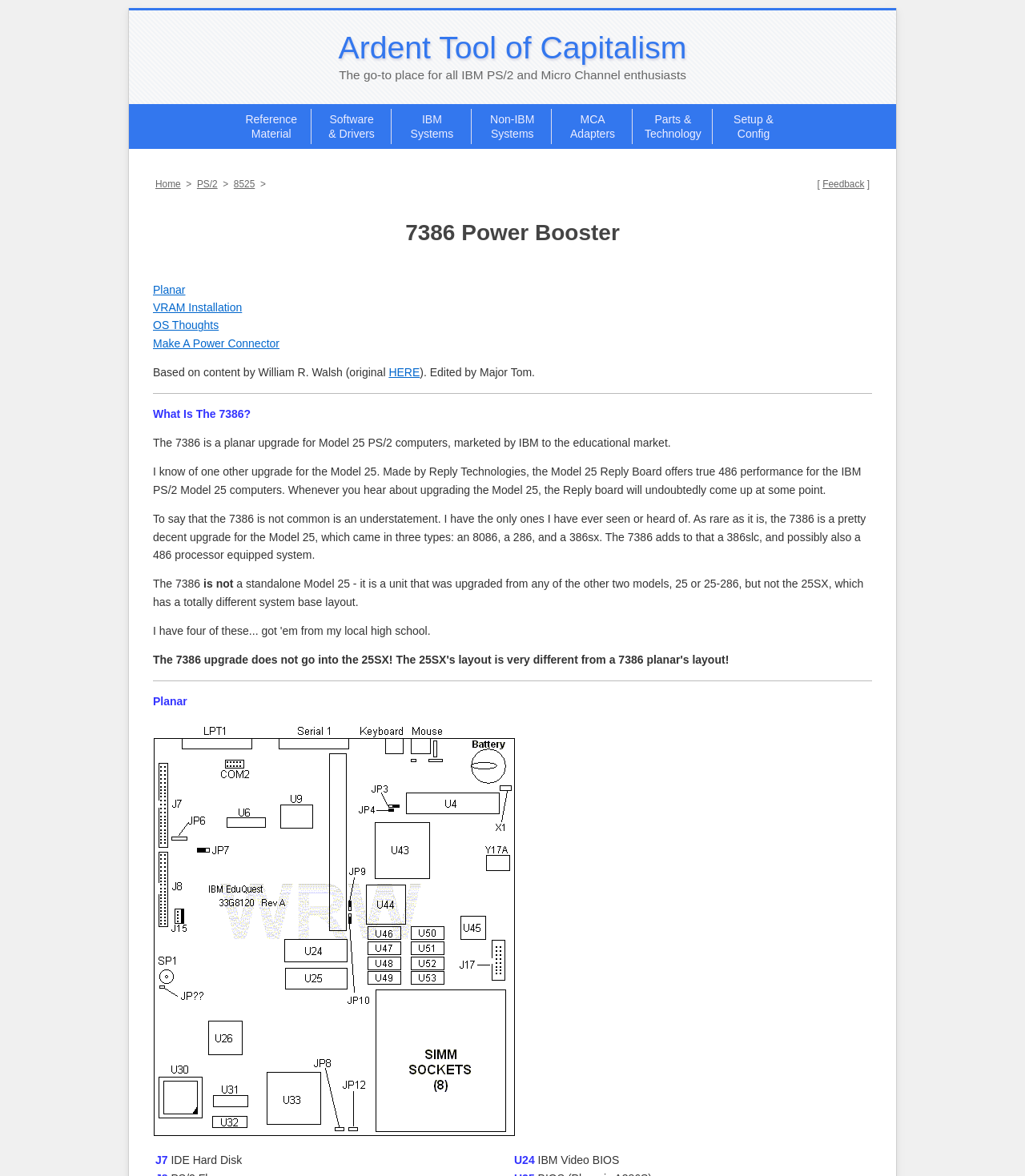Please provide a detailed answer to the question below based on the screenshot: 
What is the purpose of the 7386?

I found this answer by reading the text on the webpage, specifically the section that talks about the 7386, it says 'The 7386 is a planar upgrade for Model 25 PS/2 computers...' and also mentions that it adds a 386slc and possibly a 486 processor equipped system.